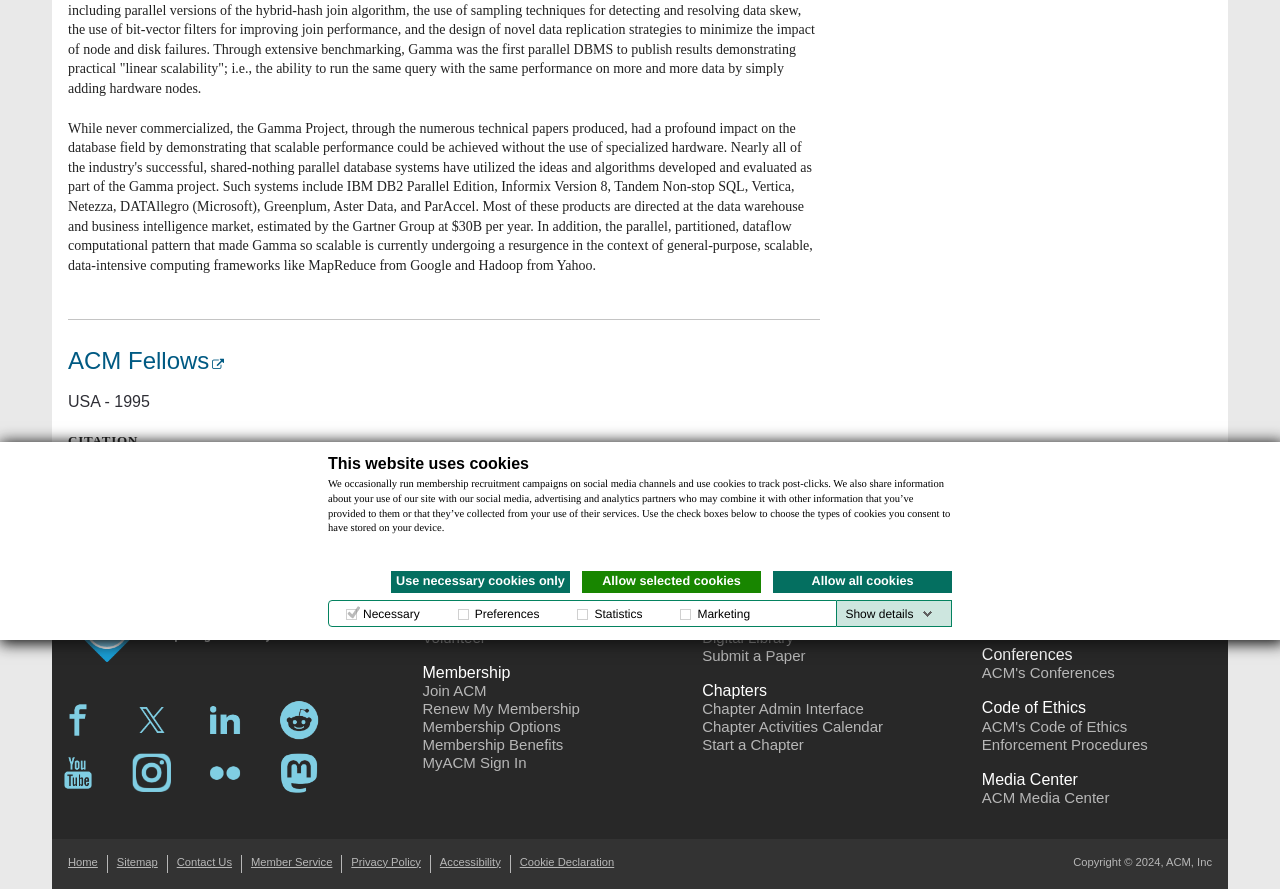Identify the bounding box for the element characterized by the following description: "MyACM Sign In".

[0.33, 0.849, 0.411, 0.868]